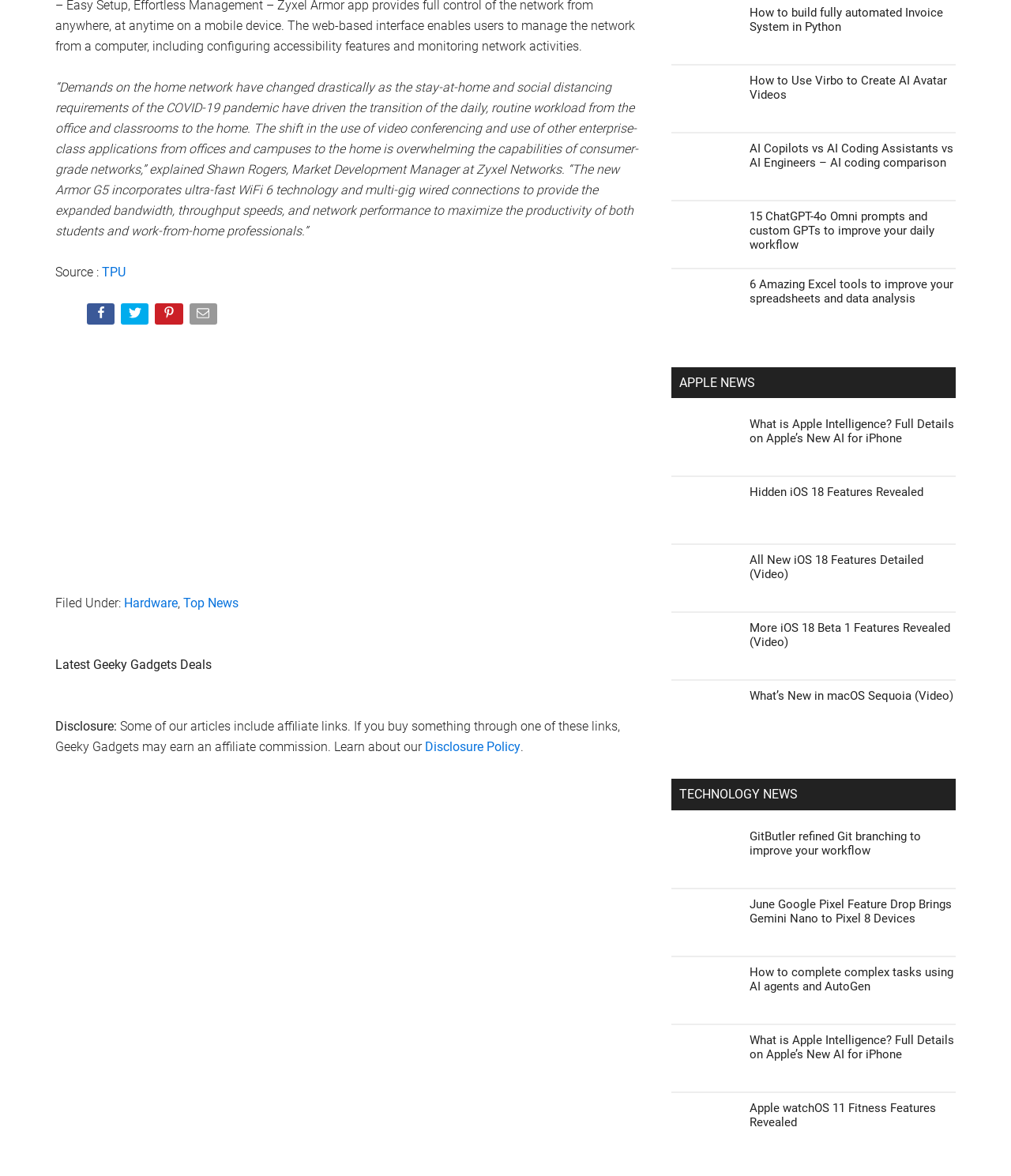Provide the bounding box coordinates of the HTML element this sentence describes: "Tweet". The bounding box coordinates consist of four float numbers between 0 and 1, i.e., [left, top, right, bottom].

[0.12, 0.258, 0.15, 0.281]